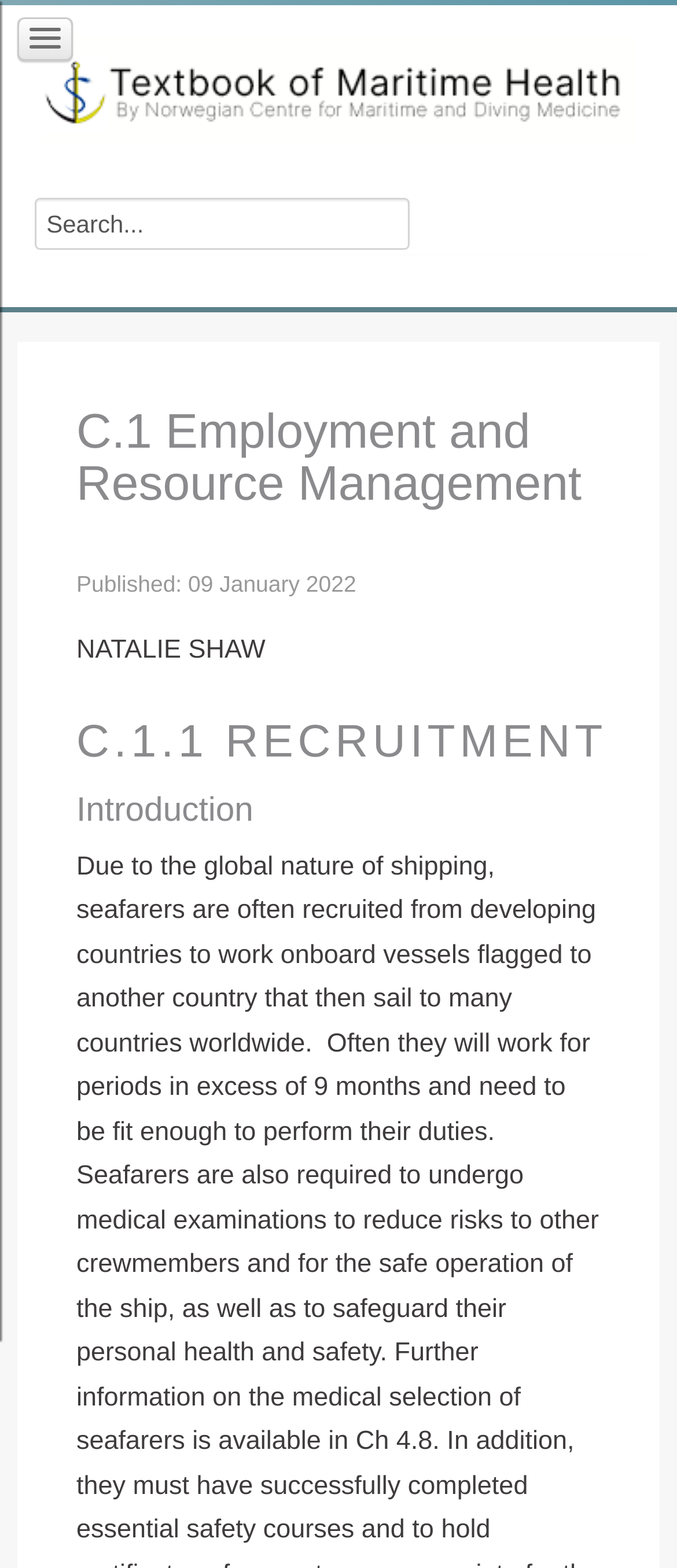What is the purpose of the searchbox?
Could you give a comprehensive explanation in response to this question?

I found the purpose of the searchbox by looking at the searchbox element with the text 'Search...' which is a sibling of the link element.